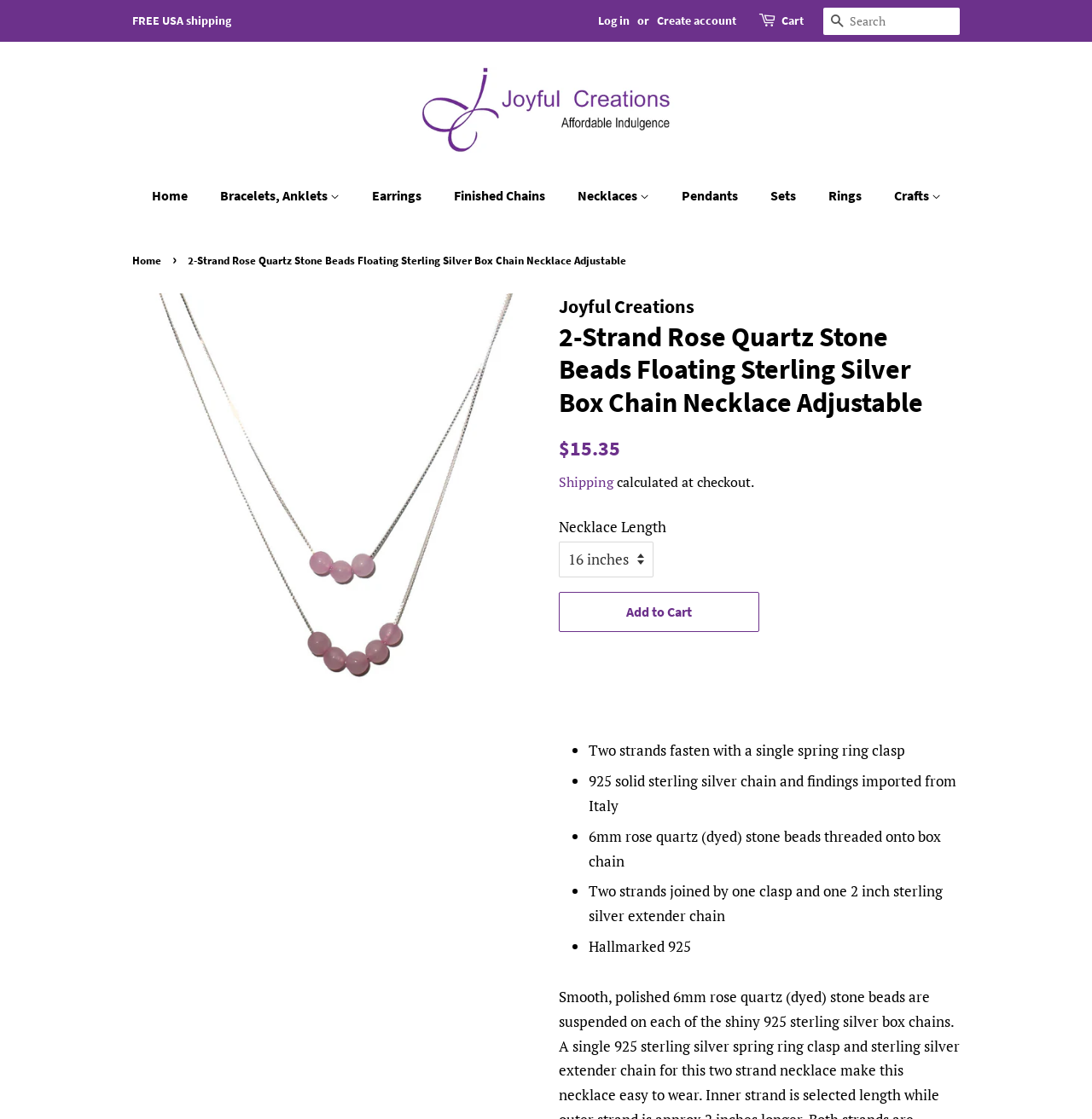What is the price of the necklace?
Based on the screenshot, provide a one-word or short-phrase response.

$15.35